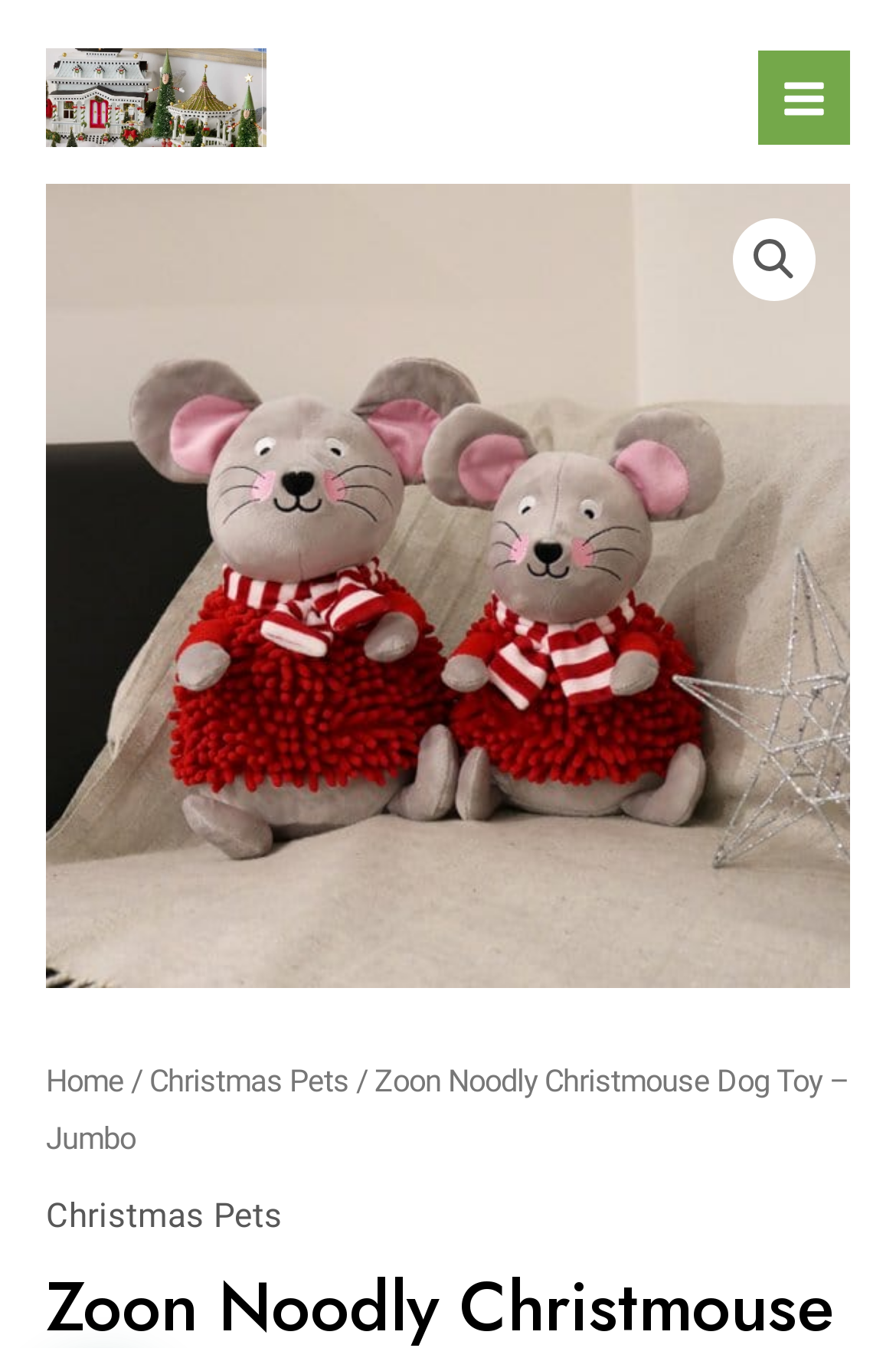Consider the image and give a detailed and elaborate answer to the question: 
What is the name of the store?

I found the answer by looking at the top-left corner of the webpage, where it says 'Christmas Tree Store' with a logo. This suggests that the webpage is part of an online store called 'Christmas Tree Store'.